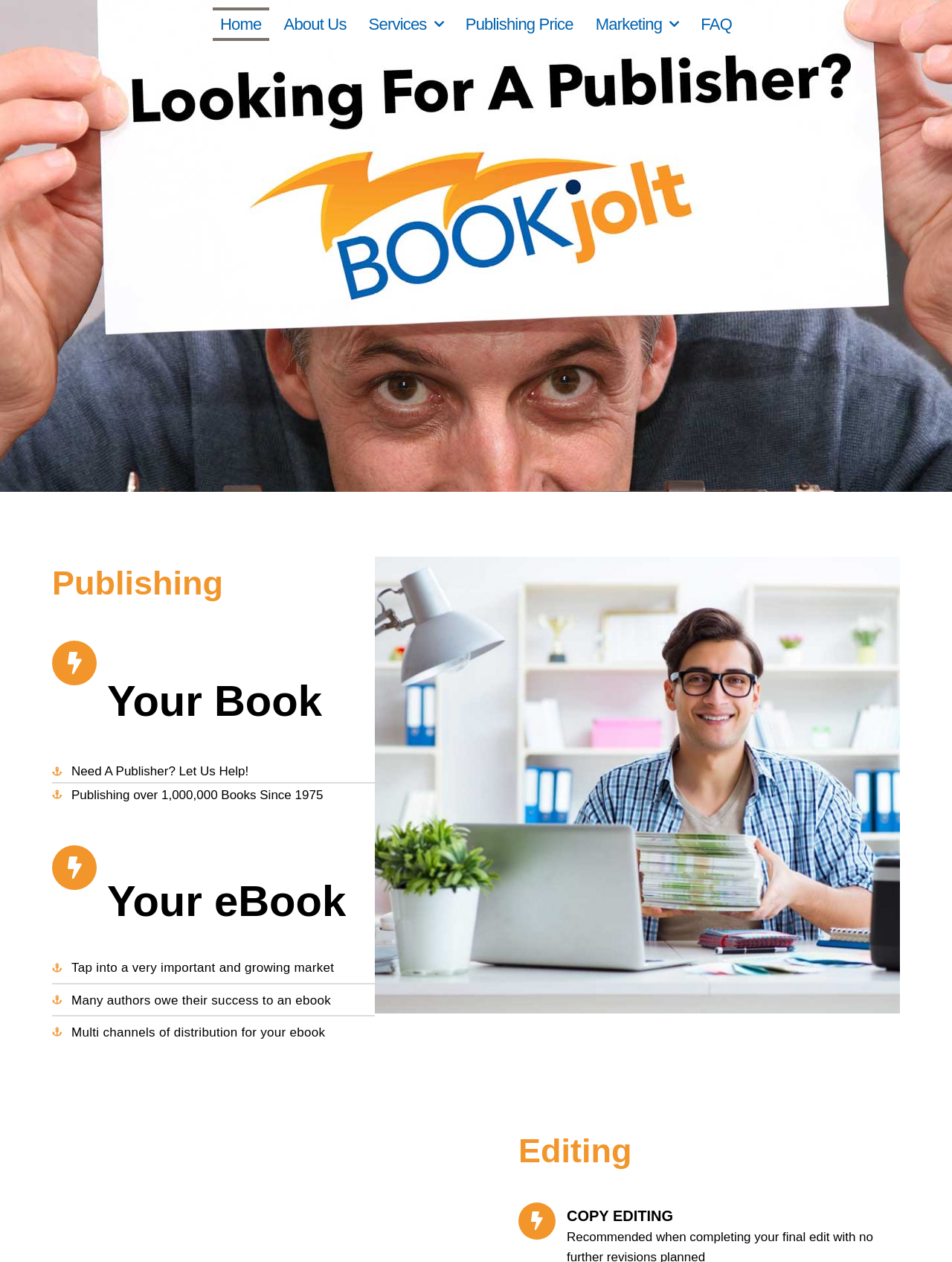How many links are under the 'Publishing' section?
Based on the image, provide your answer in one word or phrase.

2